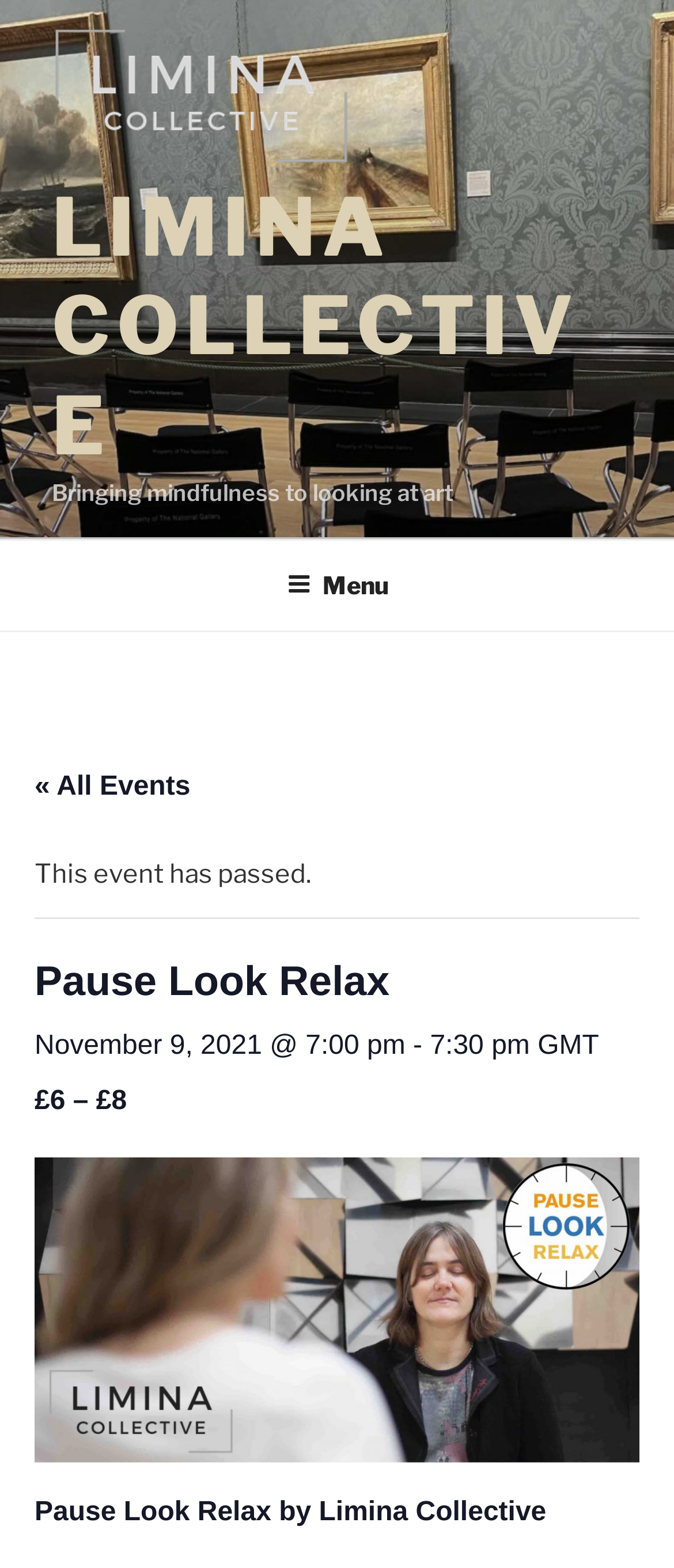Articulate a detailed summary of the webpage's content and design.

The webpage is about an event called "Pause Look Relax" organized by Limina Collective. At the top left, there is a link to Limina Collective's website, accompanied by their logo. Next to it, there is a larger link with the text "LIMINA COLLECTIVE". Below these links, there is a brief description of the organization, stating that they bring mindfulness to looking at art.

On the top right, there is a navigation menu labeled "Top Menu" with a button to expand or collapse it. Below the navigation menu, there is a link to view all events, and a notification that the current event has passed.

The main content of the webpage is focused on the "Pause Look Relax" event. The event title "Pause Look Relax" is prominently displayed, followed by the date and time of the event, "November 9, 2021 @ 7:00 pm - 7:30 pm GMT". Below the event details, there is a section displaying the ticket prices, ranging from £6 to £8.

At the bottom of the page, there is a repeated mention of the event title, "Pause Look Relax by Limina Collective". Overall, the webpage is dedicated to promoting this specific event and providing details about it.